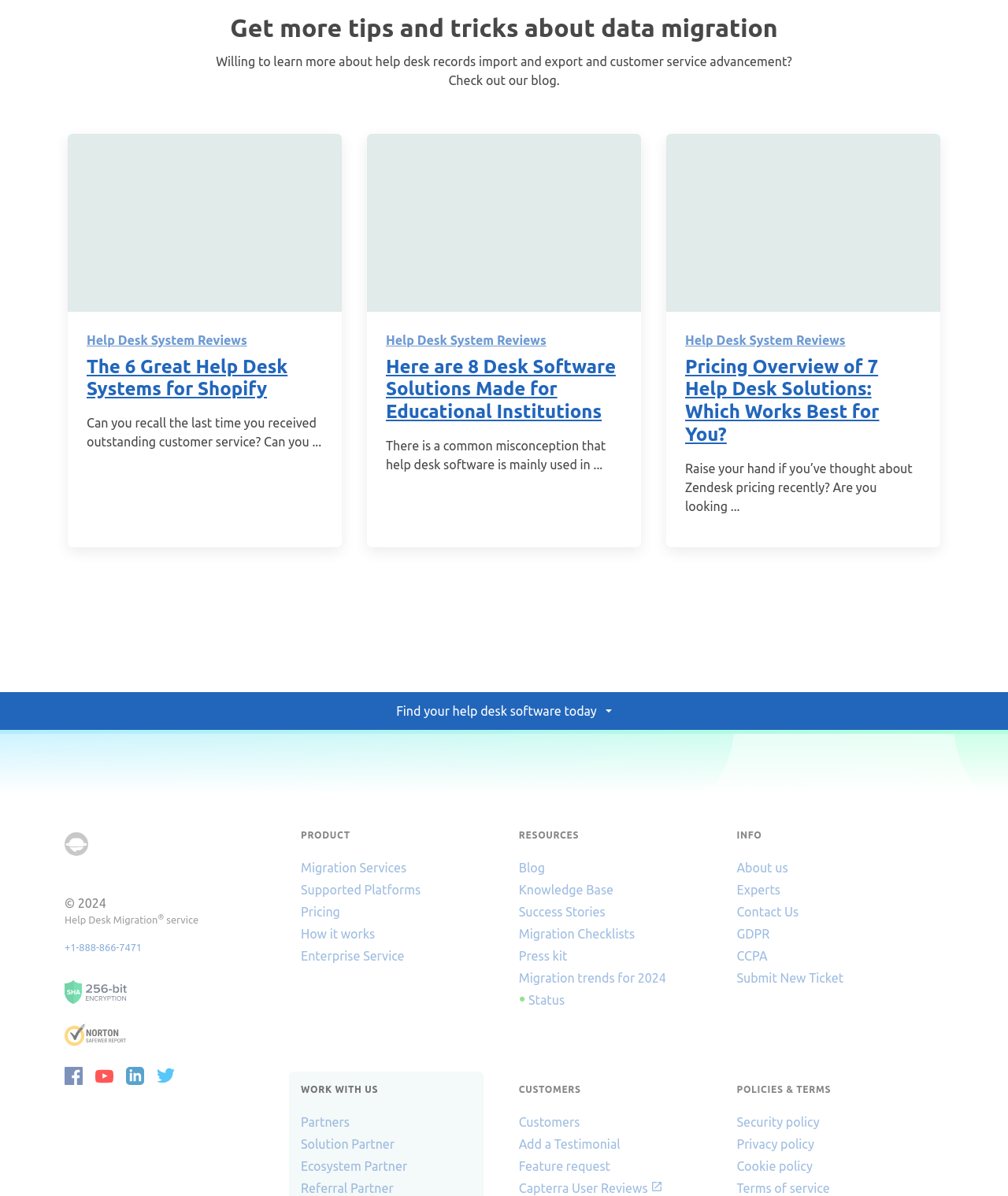Could you highlight the region that needs to be clicked to execute the instruction: "Learn more about 'Help Desk Migration'"?

[0.064, 0.696, 0.088, 0.715]